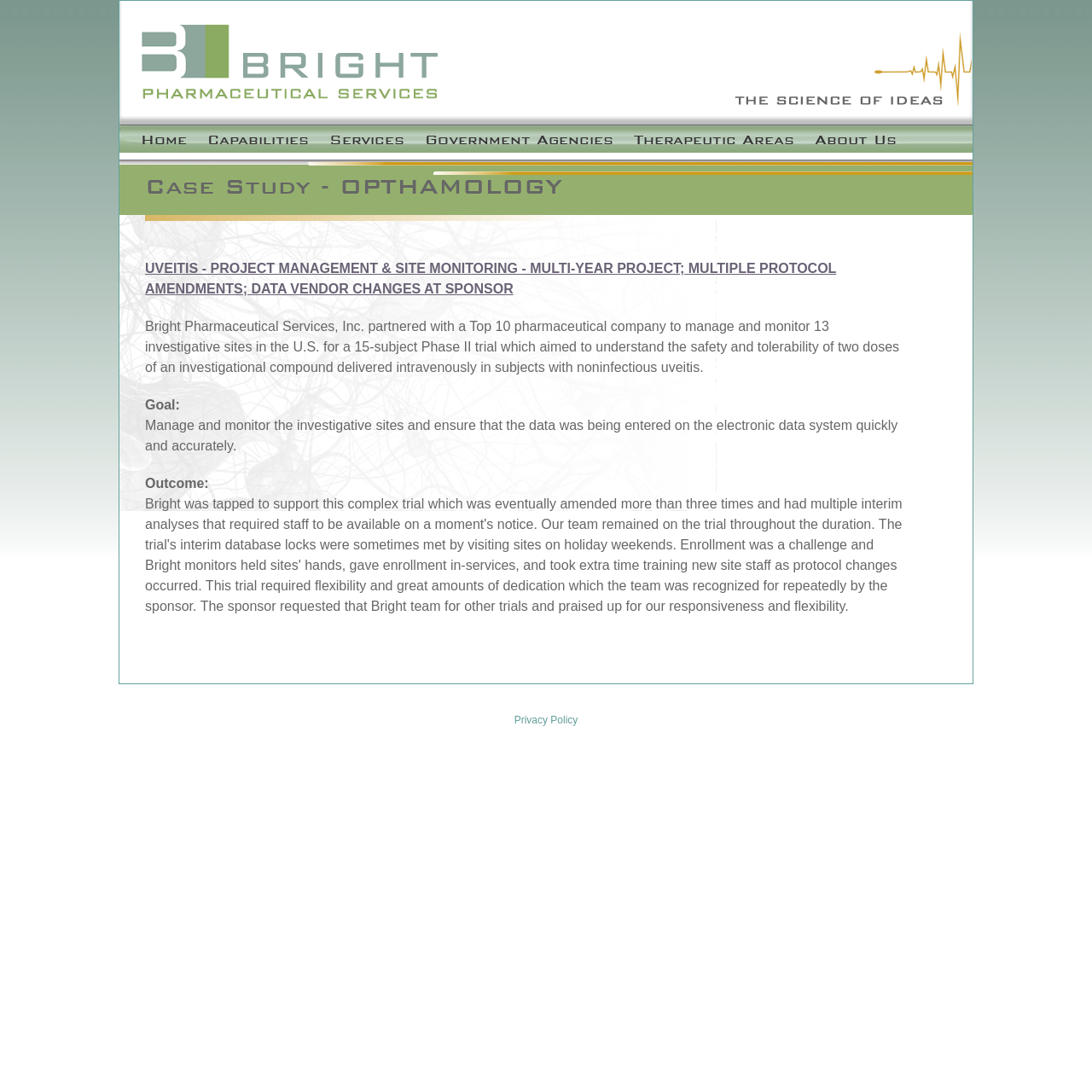Identify the bounding box of the UI element described as follows: "Capabilities". Provide the coordinates as four float numbers in the range of 0 to 1 [left, top, right, bottom].

[0.186, 0.115, 0.286, 0.141]